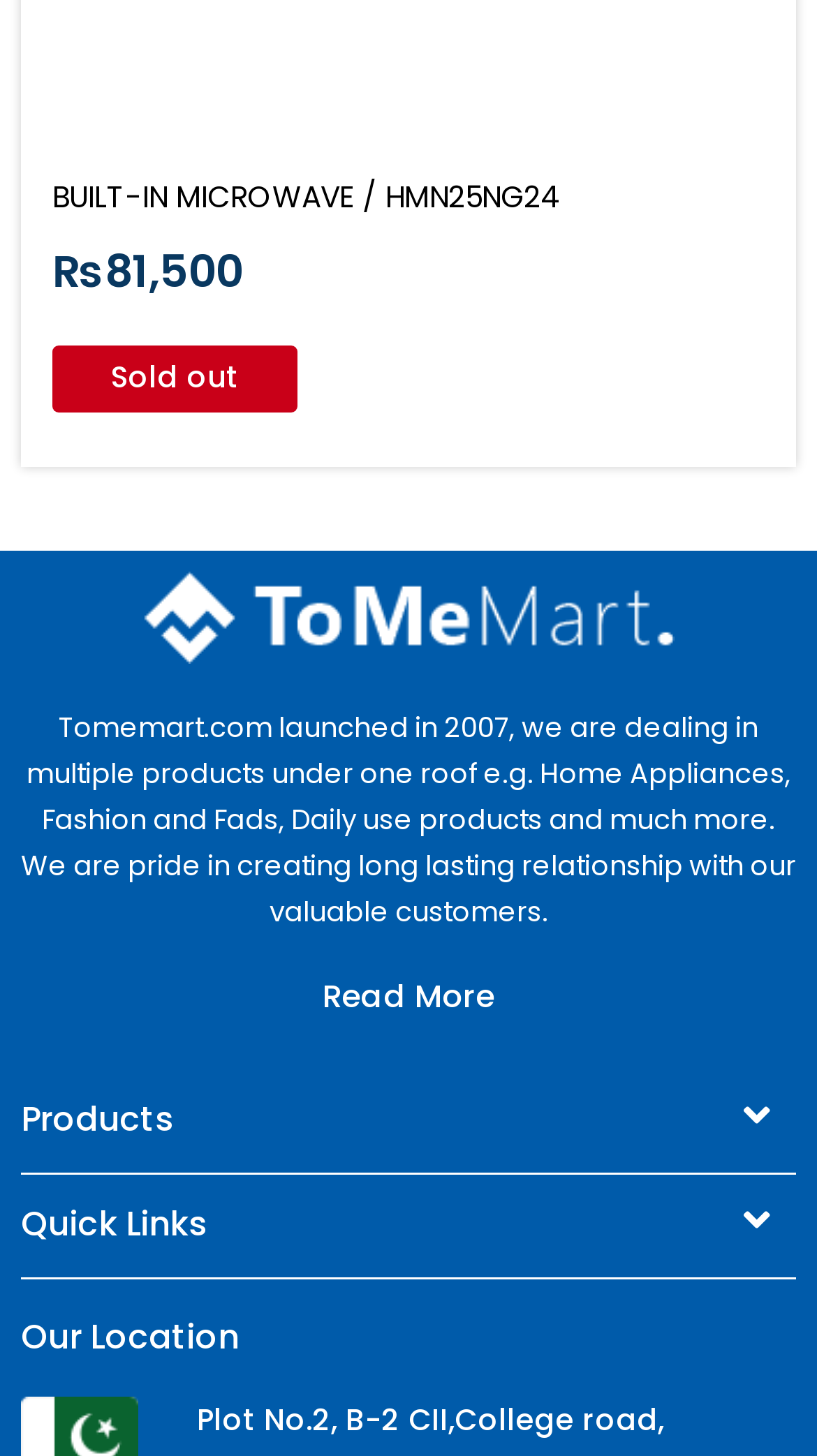Using a single word or phrase, answer the following question: 
What is the purpose of the 'Read More' link?

To read more about the company